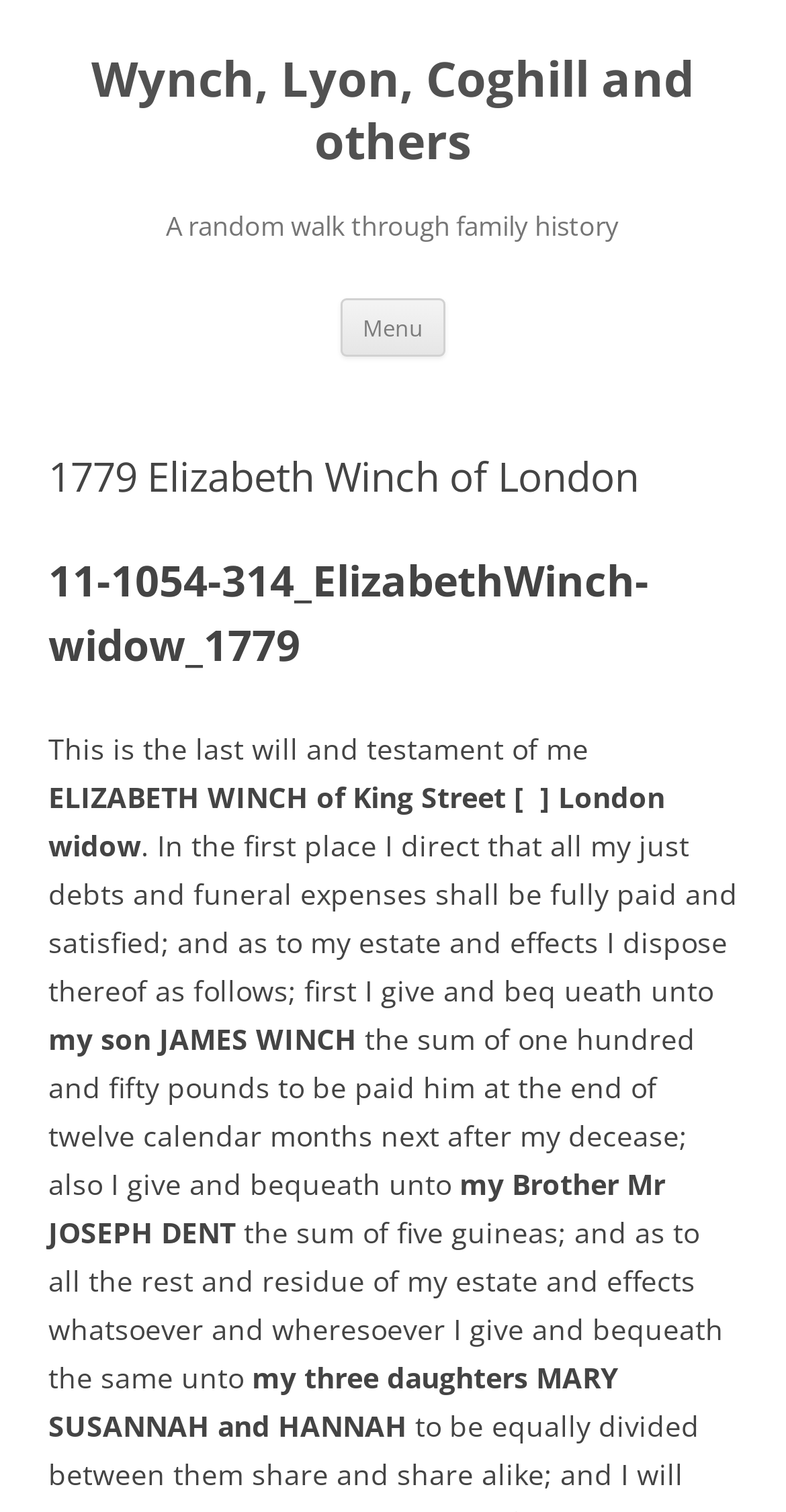Using the details from the image, please elaborate on the following question: How many daughters does Elizabeth Winch have?

In the webpage, I found a text 'my three daughters MARY SUSANNAH and HANNAH' which indicates that Elizabeth Winch has three daughters.